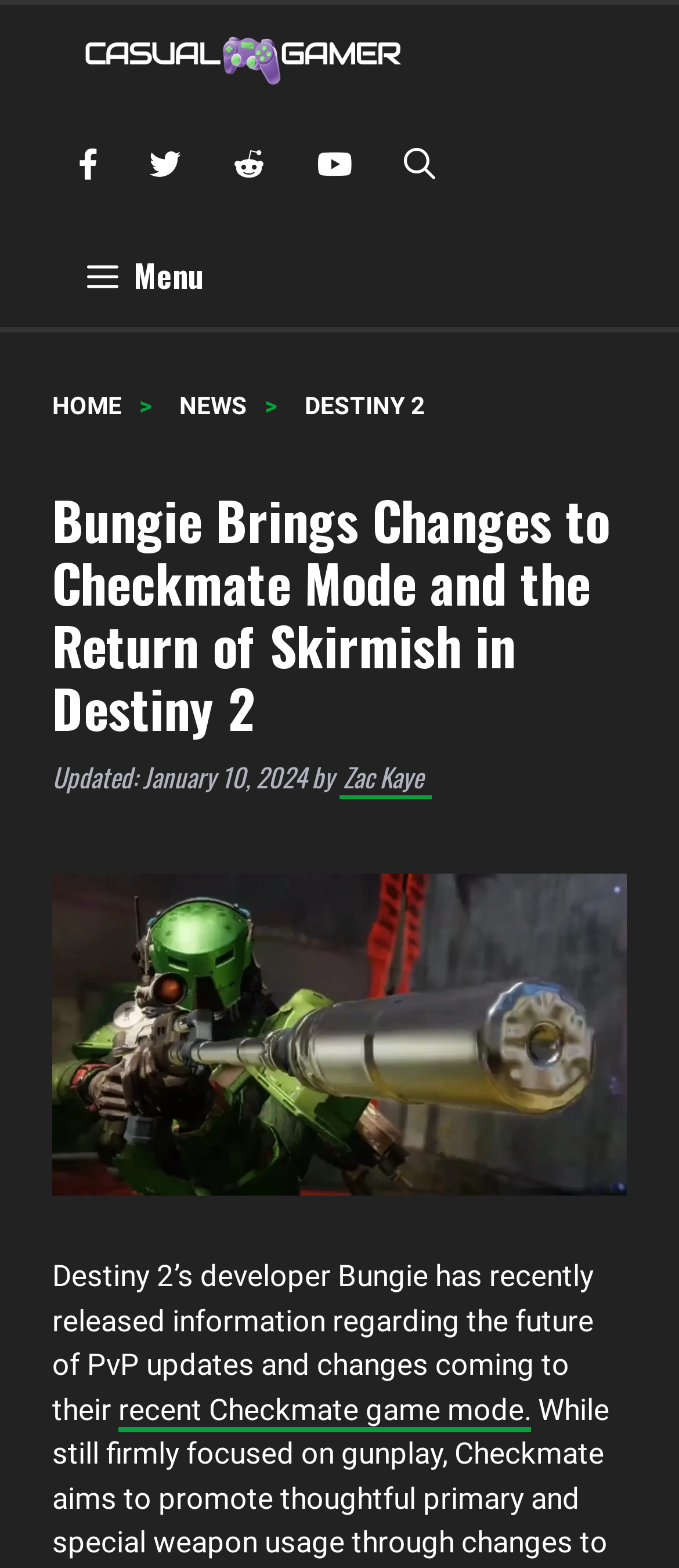Locate the bounding box coordinates of the element's region that should be clicked to carry out the following instruction: "Read the article by Zac Kaye". The coordinates need to be four float numbers between 0 and 1, i.e., [left, top, right, bottom].

[0.5, 0.483, 0.636, 0.509]